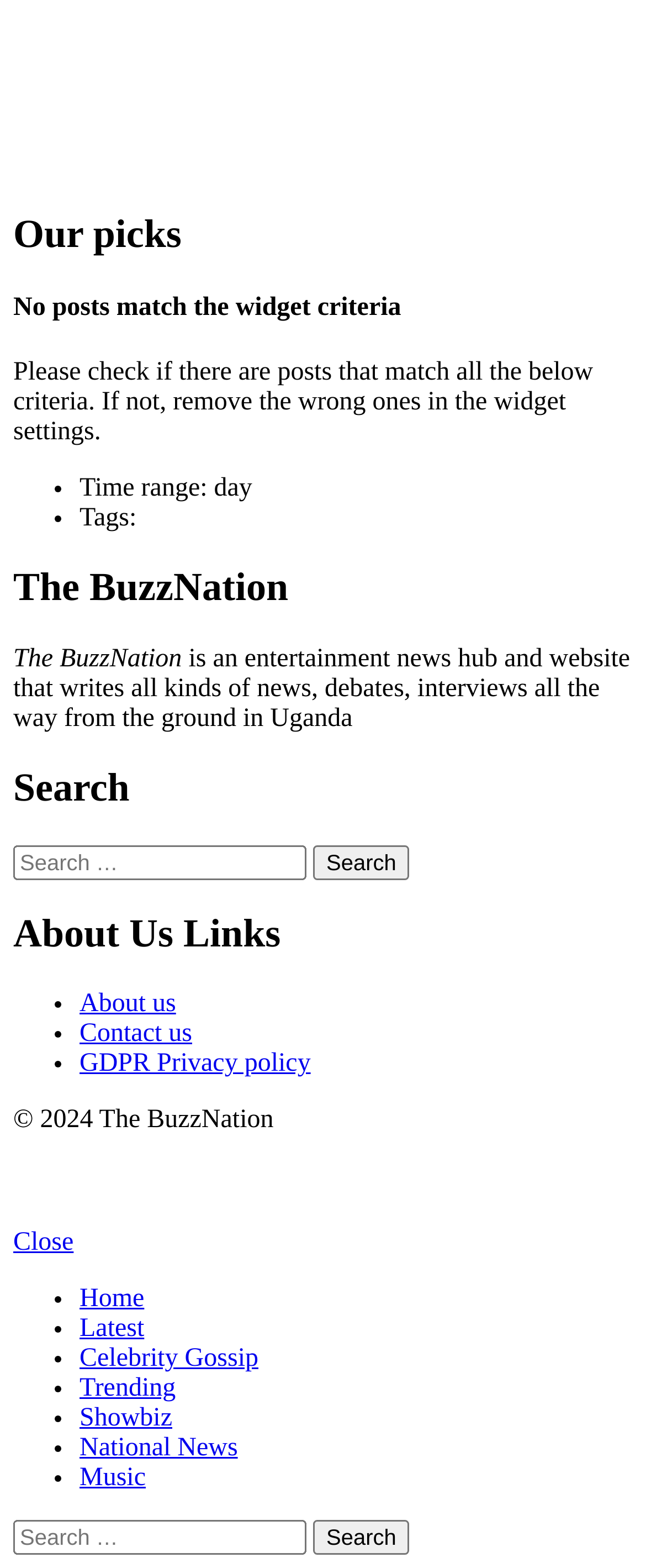What is the error message displayed on the webpage?
Answer the question based on the image using a single word or a brief phrase.

No posts match the widget criteria